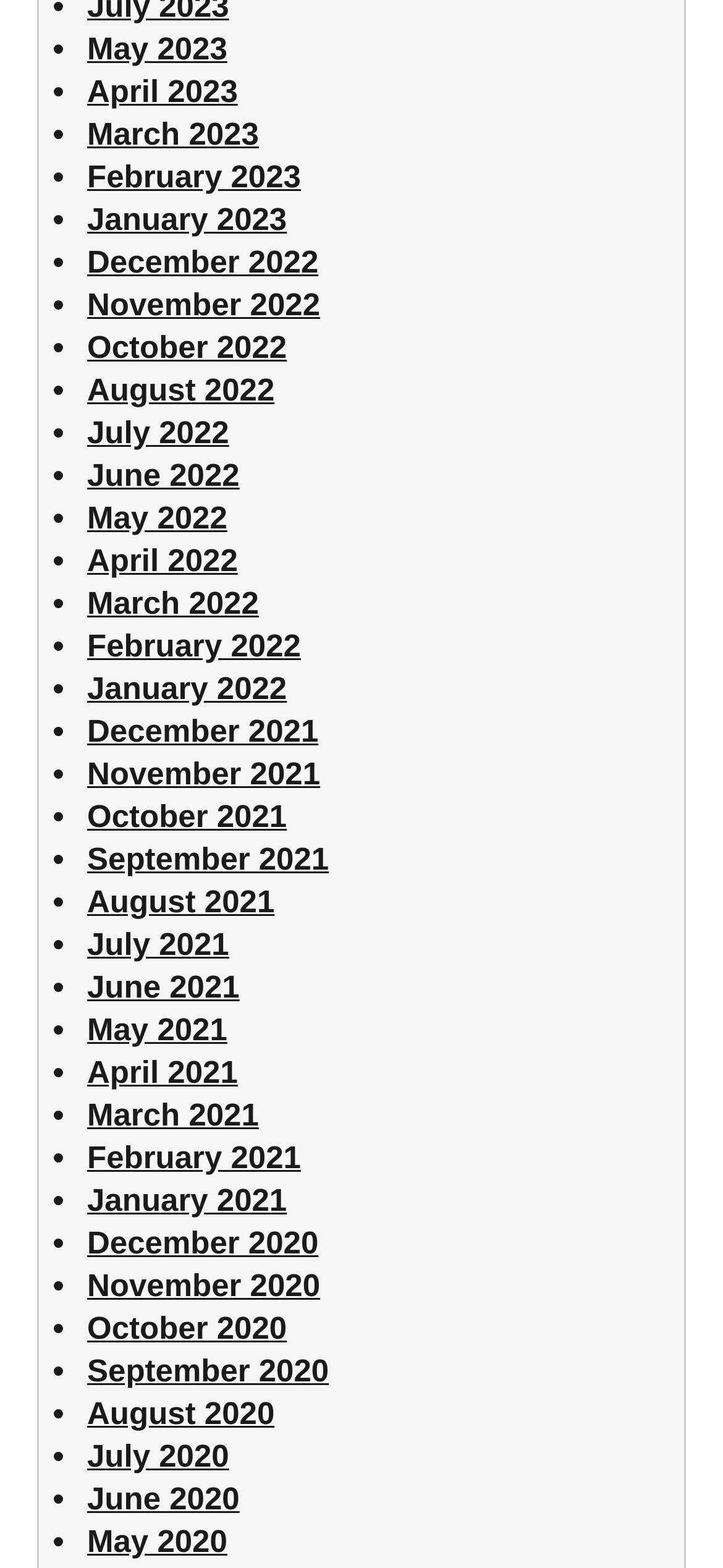Please provide a one-word or phrase answer to the question: 
What is the month listed above April 2022?

March 2022